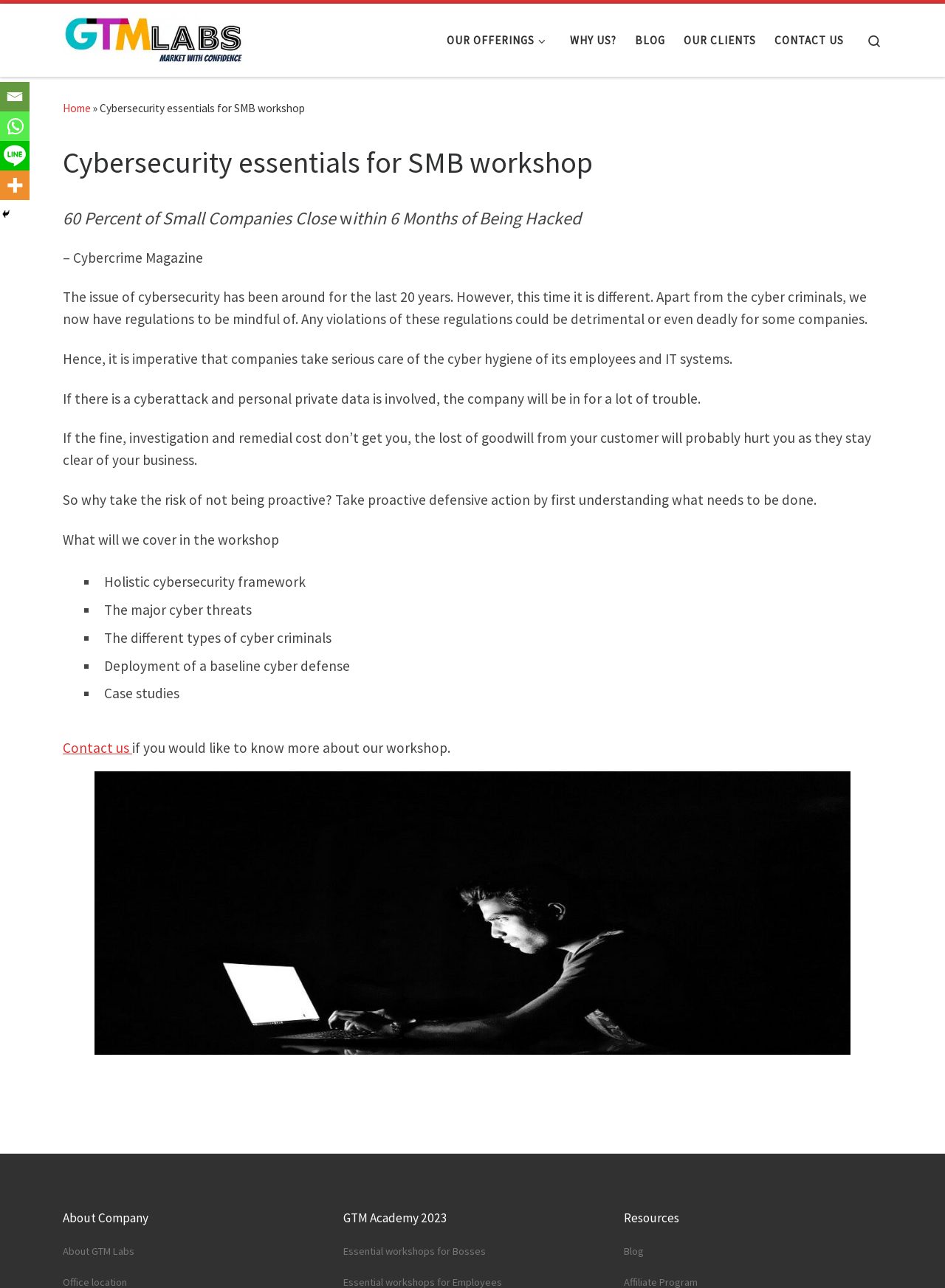Provide a short answer using a single word or phrase for the following question: 
What percentage of small companies close within 6 months of being hacked?

60 Percent